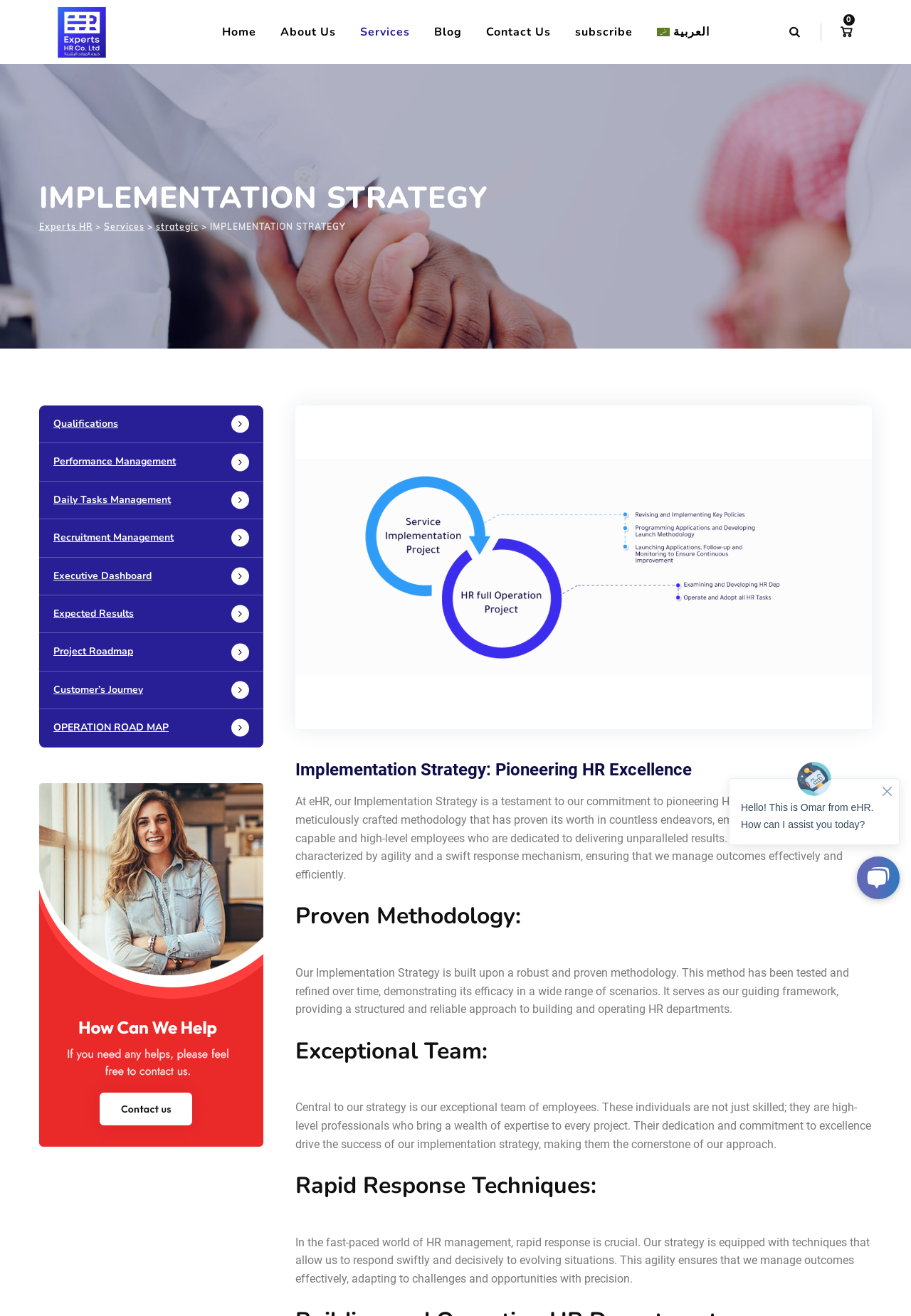Using details from the image, please answer the following question comprehensively:
How many links are there in the top menu?

I counted the links in the top menu by looking at the navigation element with the label 'Top Menu', which contains 7 links: 'Home', 'About Us', 'Services', 'Blog', 'Contact Us', 'Subscribe', and 'العربية'.